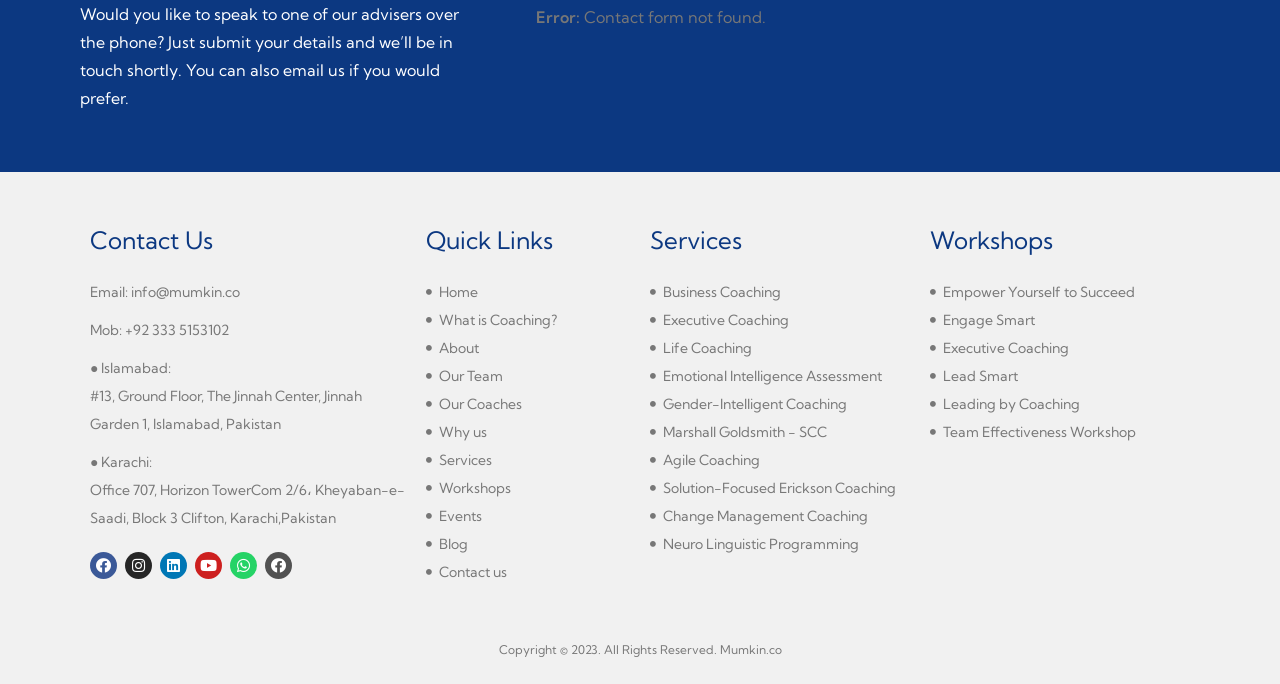Determine the bounding box coordinates of the region to click in order to accomplish the following instruction: "Email to info@mumkin.co". Provide the coordinates as four float numbers between 0 and 1, specifically [left, top, right, bottom].

[0.07, 0.413, 0.188, 0.44]